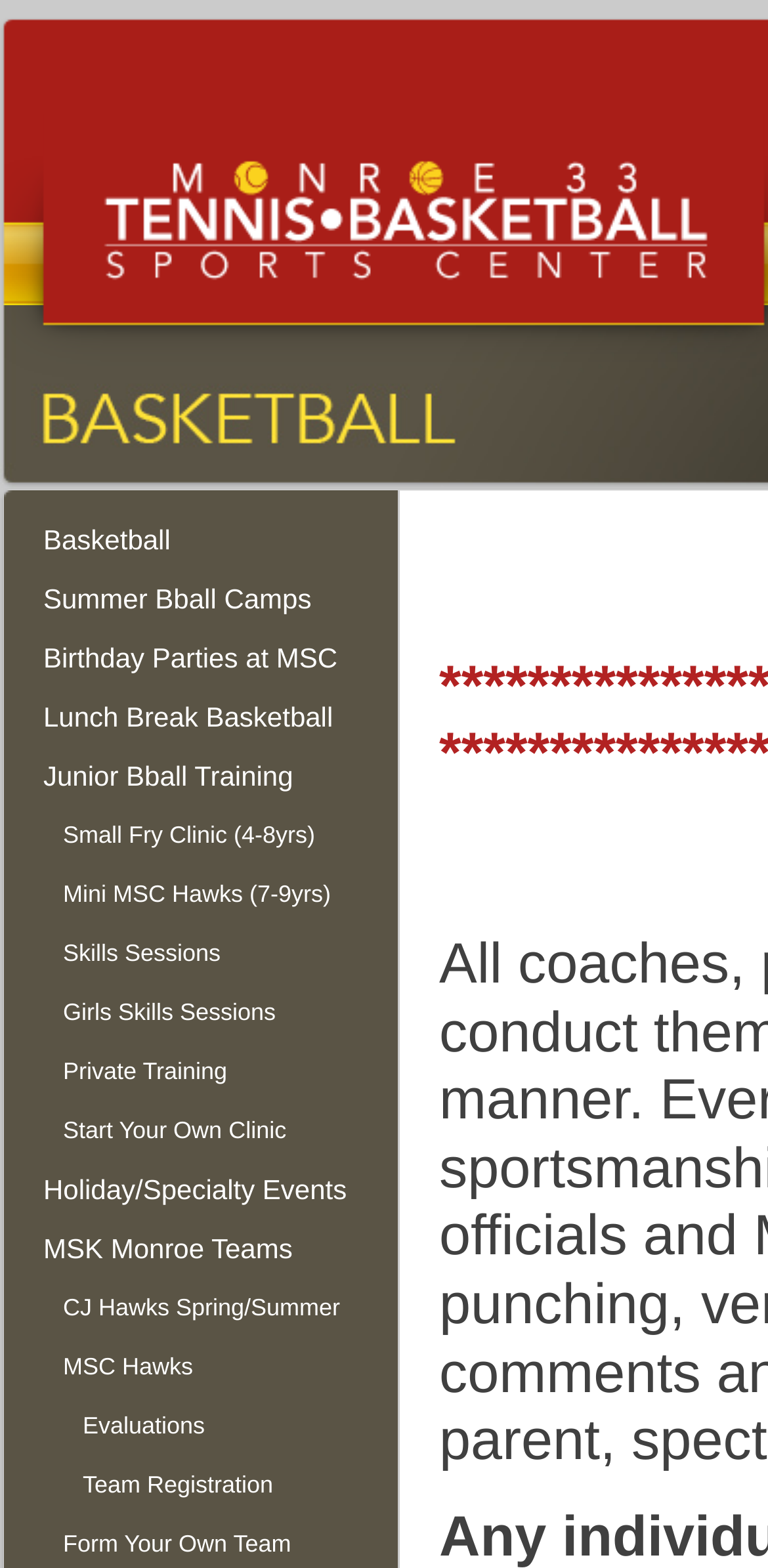Please identify the bounding box coordinates of the clickable area that will allow you to execute the instruction: "Learn about Birthday Parties at MSC".

[0.005, 0.401, 0.518, 0.438]